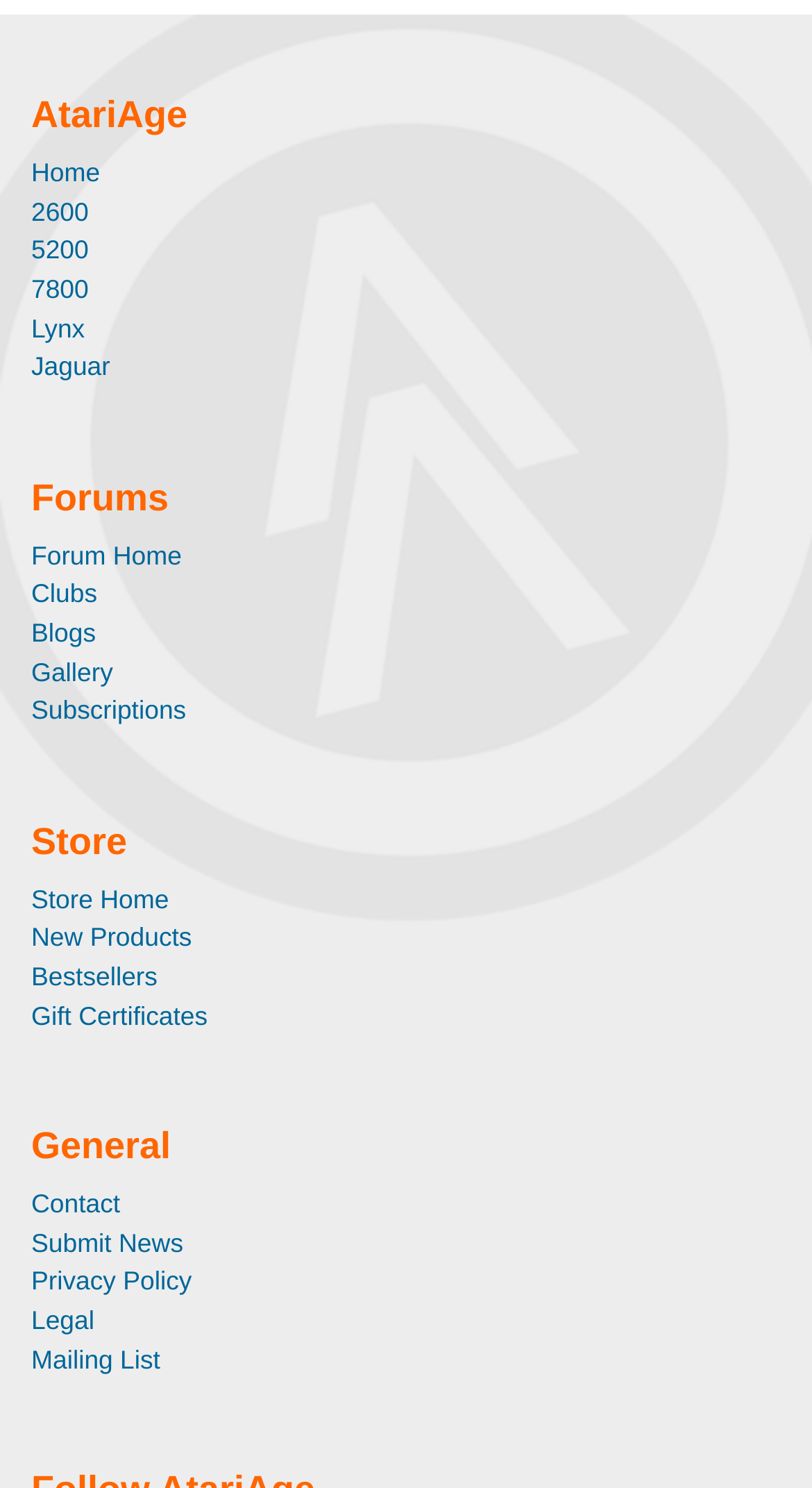How many console types are listed?
Look at the image and respond to the question as thoroughly as possible.

The console types are listed as links on the webpage, and there are six of them: '2600', '5200', '7800', 'Lynx', 'Jaguar', and 'Home'.